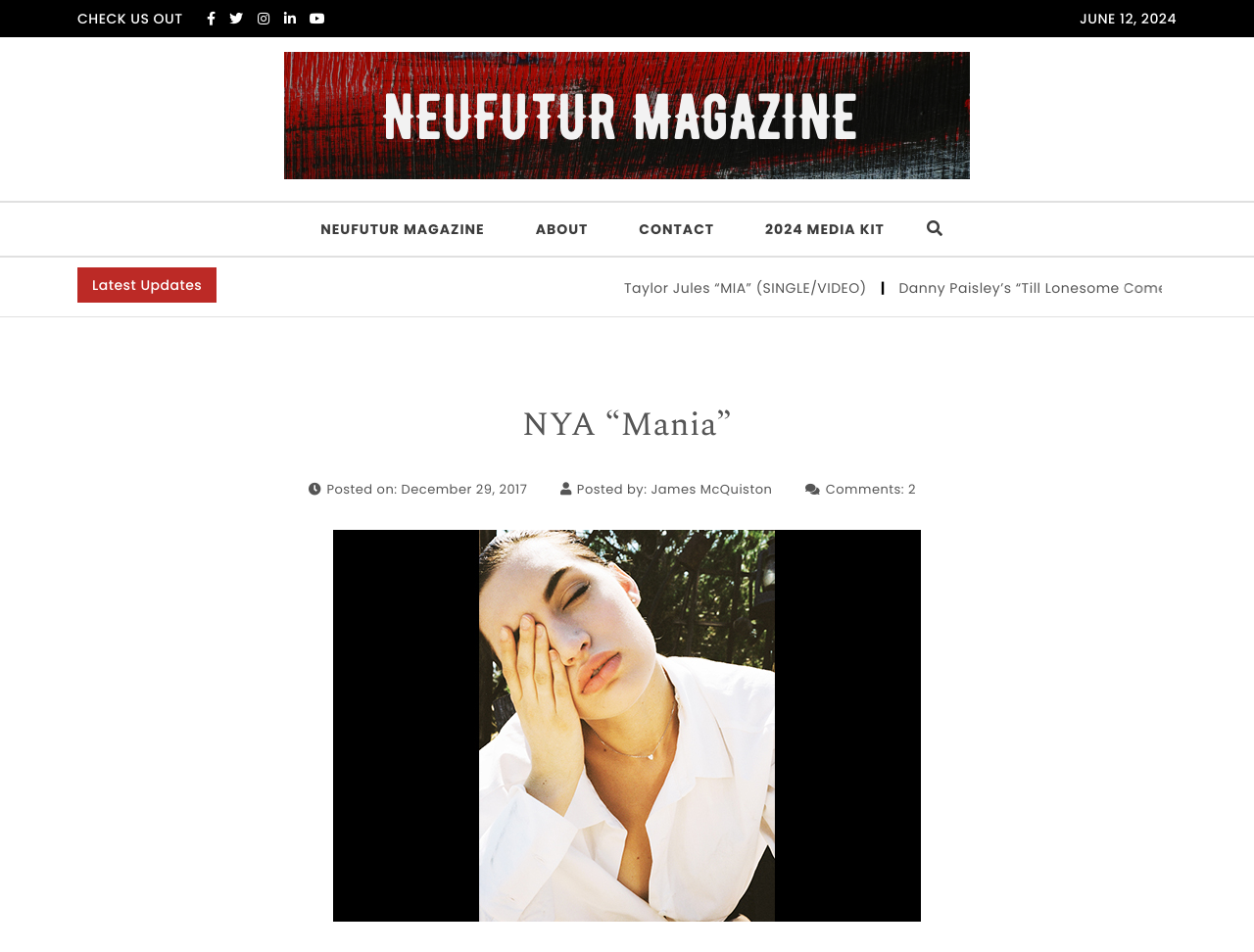Please indicate the bounding box coordinates for the clickable area to complete the following task: "Read the article about Taylor Jules' 'MIA'". The coordinates should be specified as four float numbers between 0 and 1, i.e., [left, top, right, bottom].

[0.464, 0.291, 0.68, 0.314]